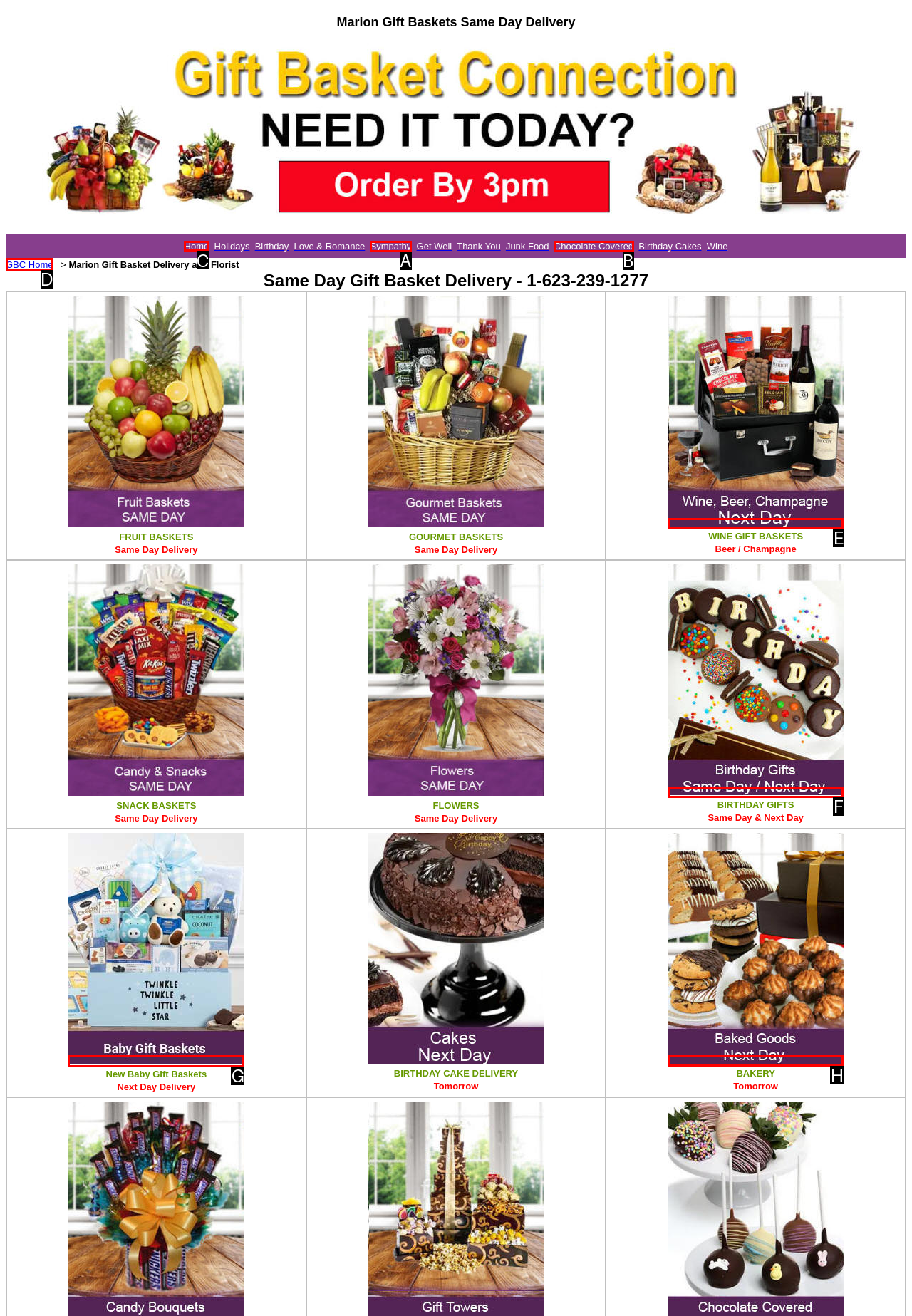Pick the HTML element that should be clicked to execute the task: Go to Home
Respond with the letter corresponding to the correct choice.

C